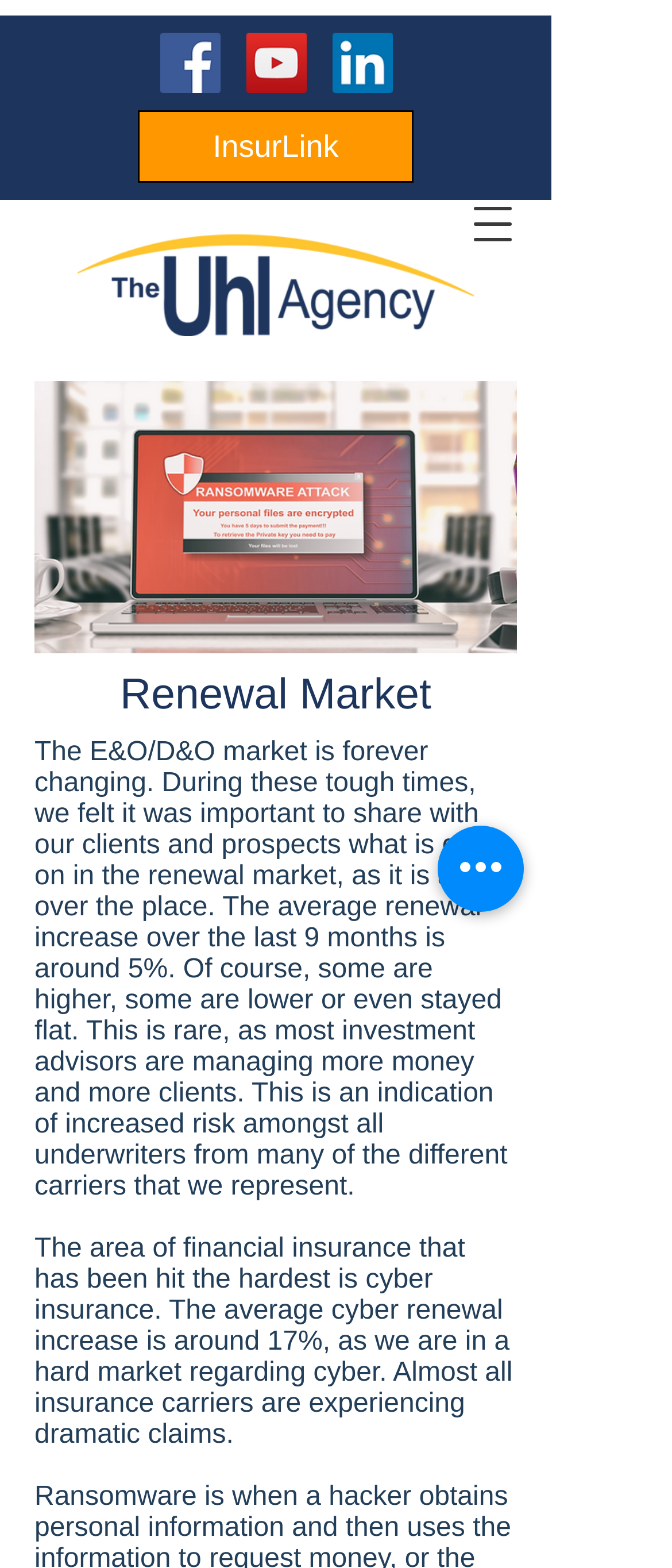What is the purpose of the 'Quick actions' button?
Look at the image and respond to the question as thoroughly as possible.

The purpose of the 'Quick actions' button is not explicitly stated on the webpage, but it might be related to performing quick actions or tasks related to the Renewal Market or The Uhl Agency.